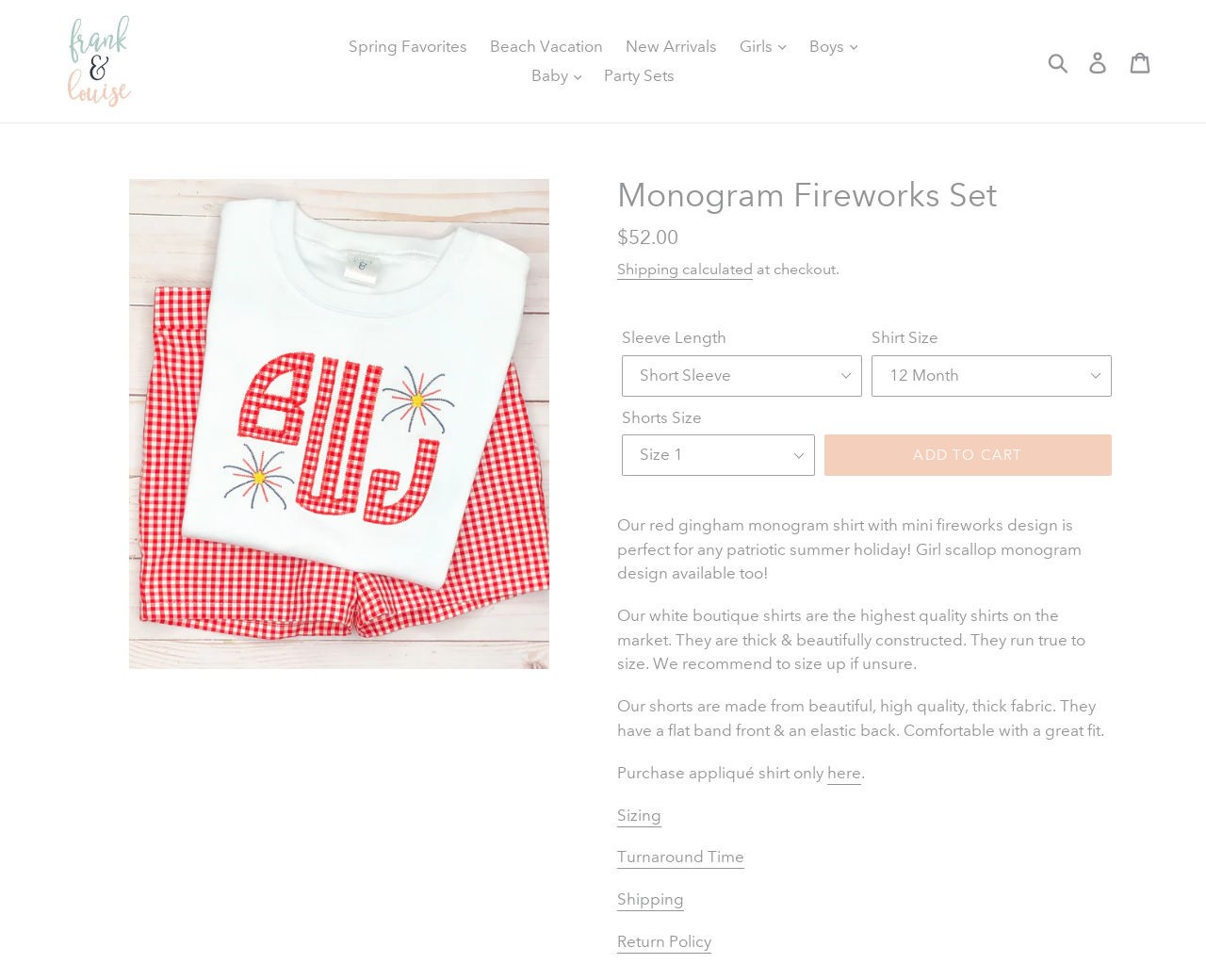Describe in detail what you see on the webpage.

This webpage is an e-commerce page for a product called "Monogram Fireworks Set" from the online store "Shop Frank and Louise". At the top of the page, there is a navigation menu with links to "Spring Favorites", "Beach Vacation", "New Arrivals", and categories for "Girls", "Boys", and "Baby". There is also a search bar and buttons to log in and view the cart.

Below the navigation menu, there is a large image of the product, a monogram shirt with a fireworks design. The product name "Monogram Fireworks Set" is displayed in a heading above the image.

To the right of the image, there is a section with product details, including the regular price of $52.00, a link to calculate shipping, and a note that the price will be calculated at checkout. There are also dropdown menus to select the sleeve length, shirt size, and shorts size.

Below the product details, there are several paragraphs of text describing the product, including its features, quality, and sizing information. There are also links to additional information about sizing, turnaround time, shipping, and return policy.

At the bottom of the page, there is a button to add the product to the cart.